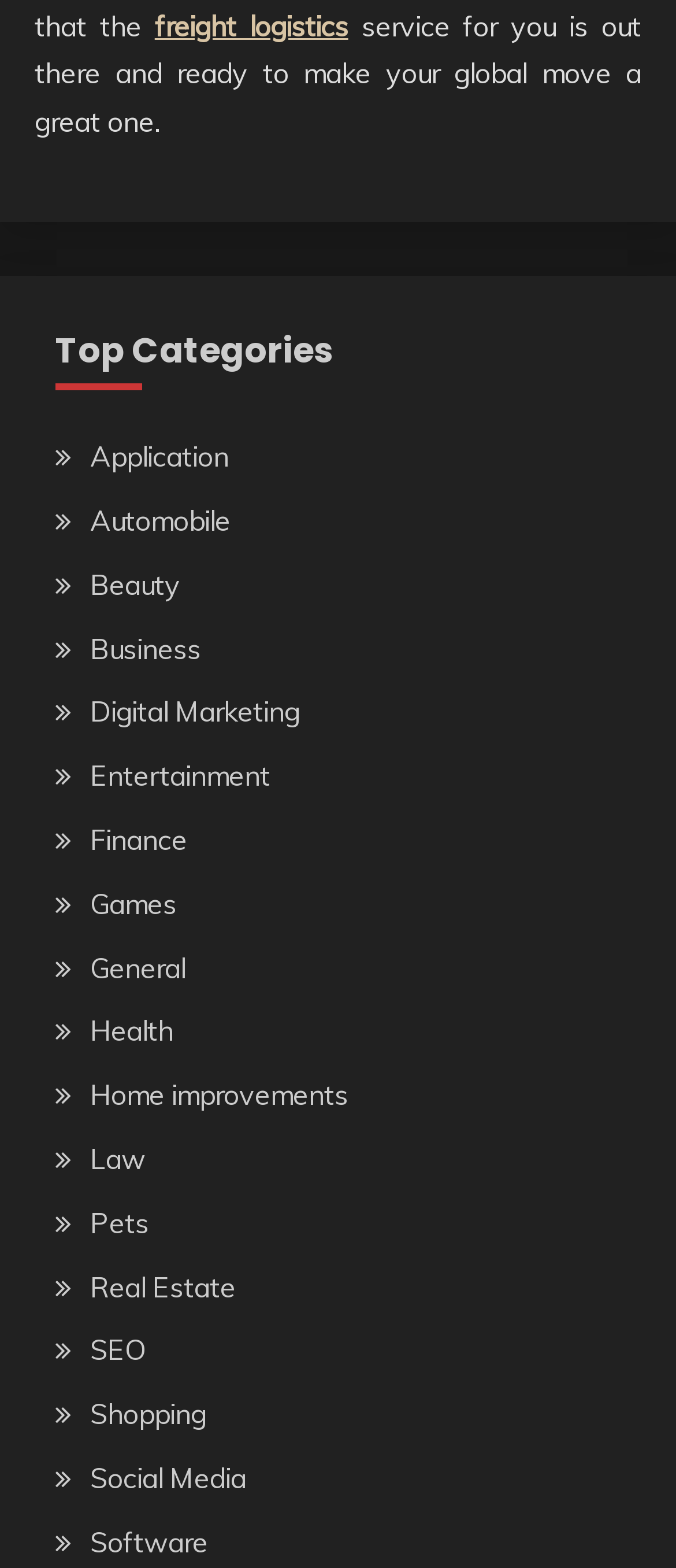Please indicate the bounding box coordinates for the clickable area to complete the following task: "Log in to the Amazon Seller Forum". The coordinates should be specified as four float numbers between 0 and 1, i.e., [left, top, right, bottom].

None